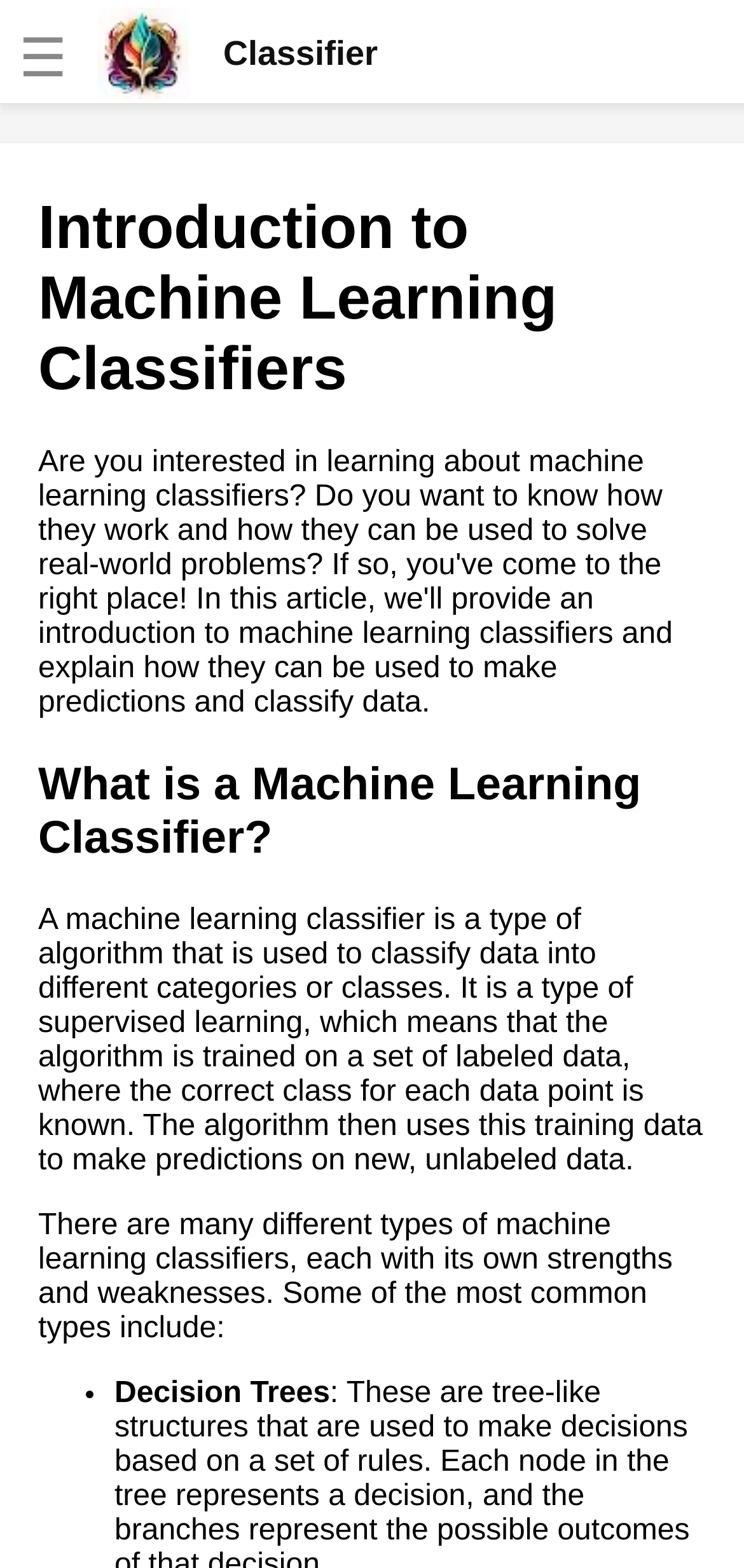Find the bounding box coordinates of the area to click in order to follow the instruction: "Click the logo Classifier link".

[0.131, 0.004, 0.508, 0.063]